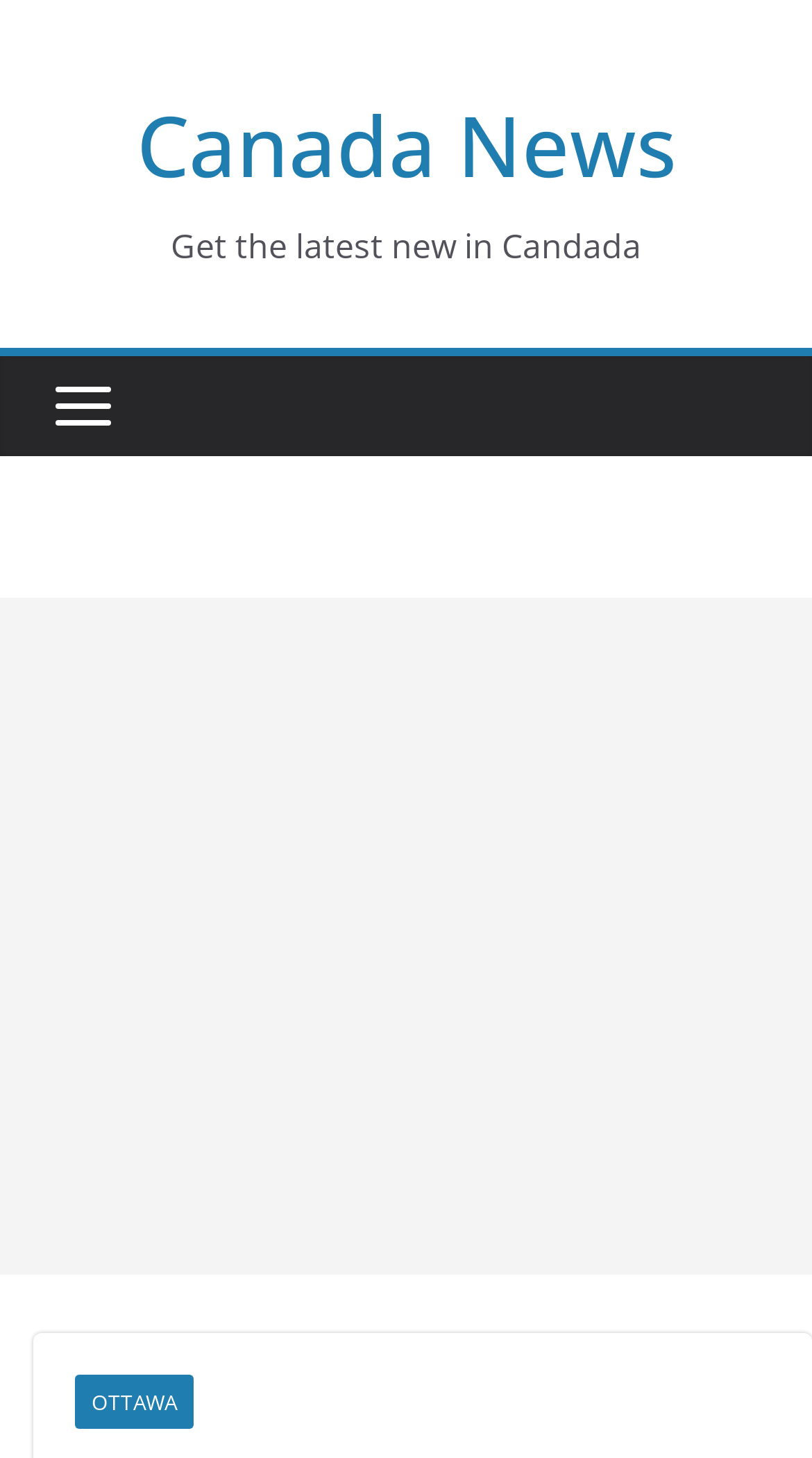Determine the bounding box for the UI element that matches this description: "Canada News".

[0.168, 0.06, 0.832, 0.139]